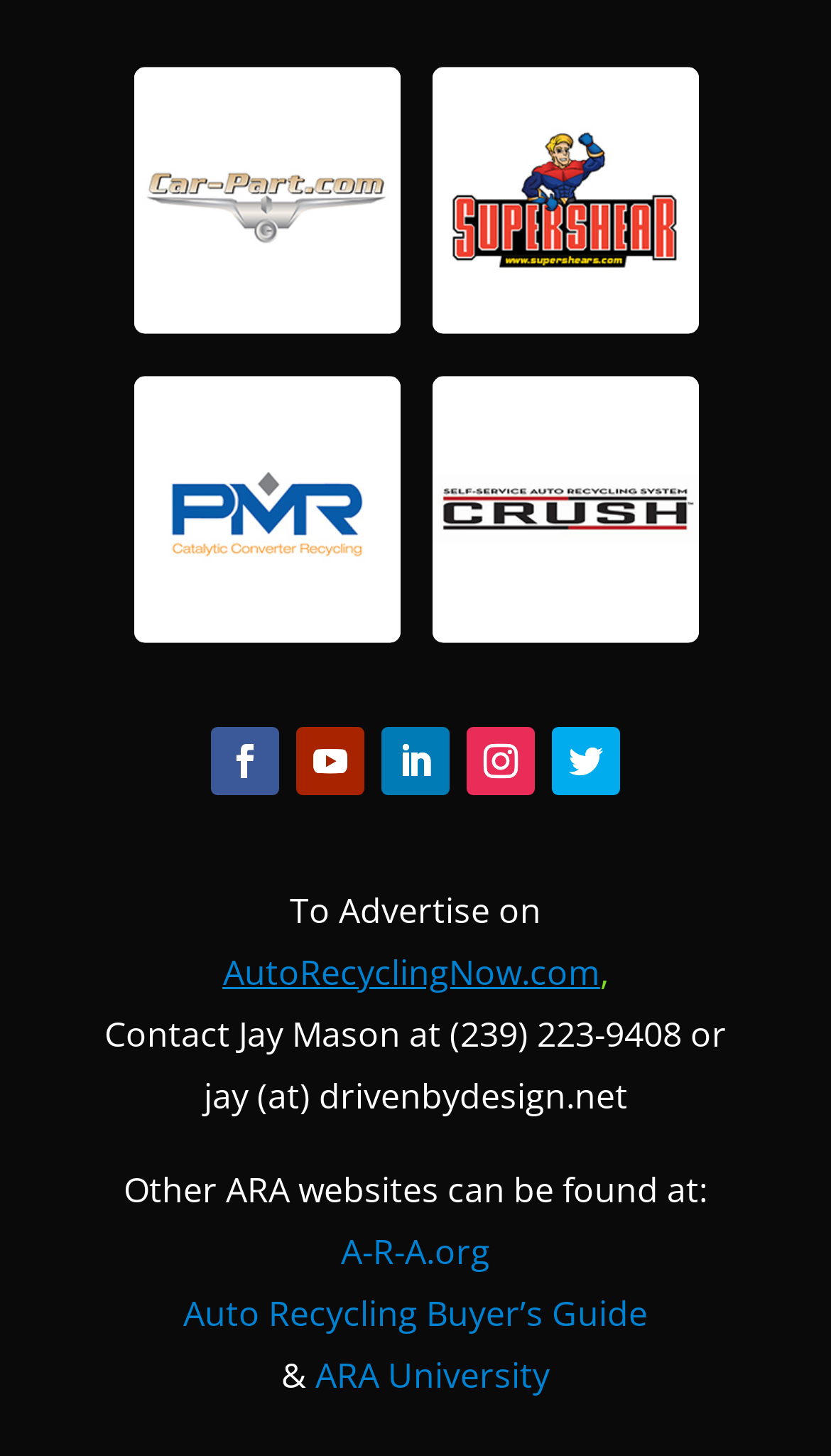Could you provide the bounding box coordinates for the portion of the screen to click to complete this instruction: "Visit AutoRecyclingNow.com"?

[0.268, 0.652, 0.722, 0.684]